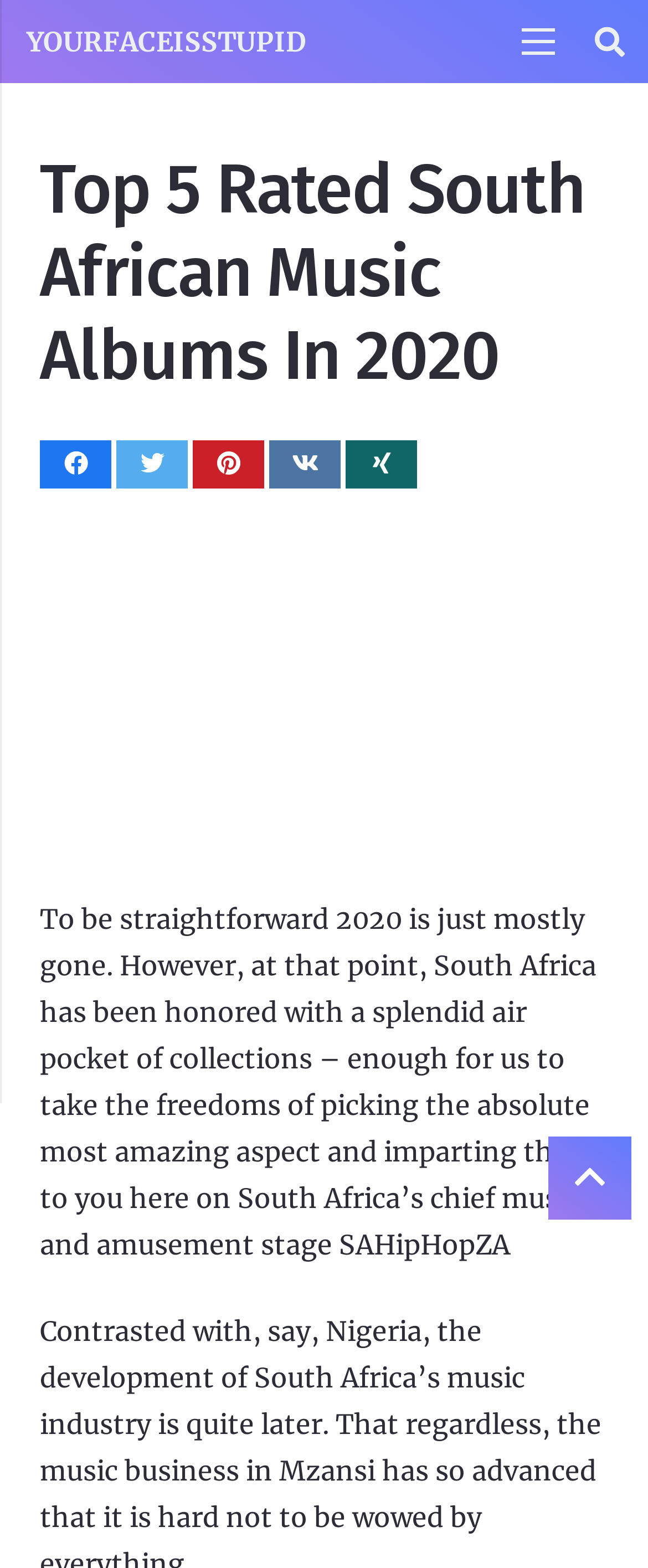Please determine the bounding box coordinates for the UI element described as: "parent_node: YOURFACEISSTUPID title="Back to top"".

[0.846, 0.725, 0.974, 0.778]